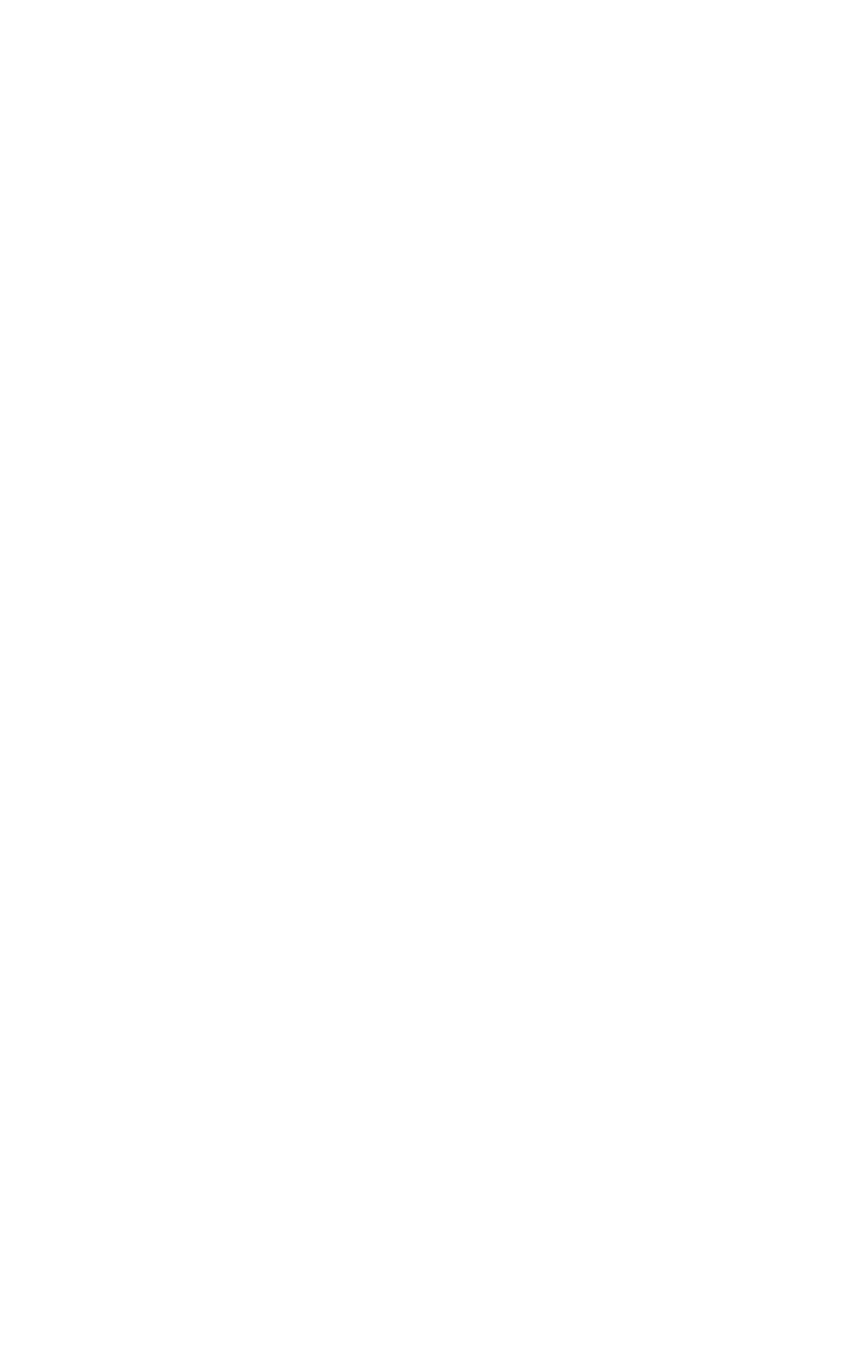Identify the coordinates of the bounding box for the element described below: "Contact". Return the coordinates as four float numbers between 0 and 1: [left, top, right, bottom].

[0.102, 0.37, 0.264, 0.401]